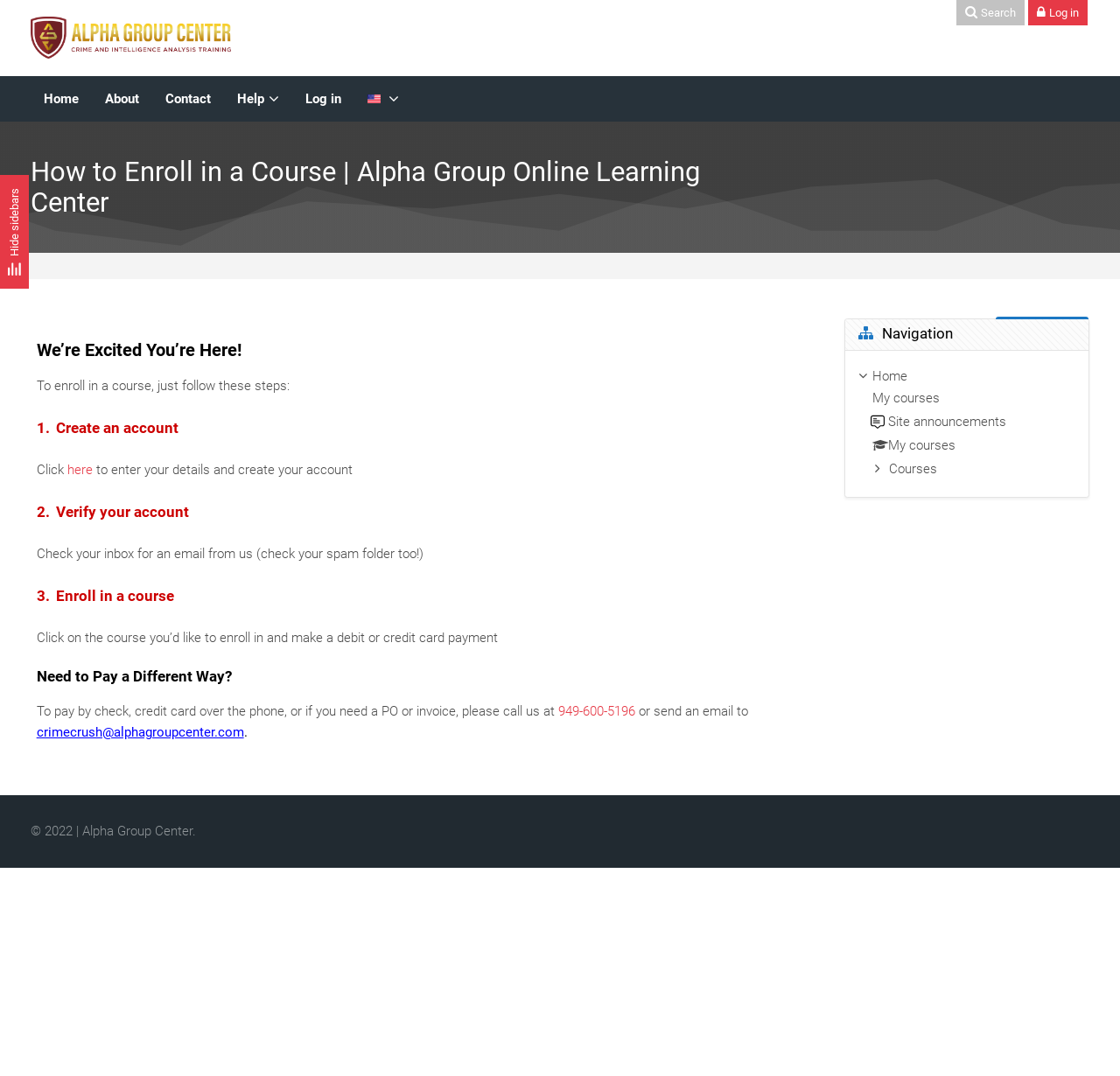Identify the bounding box coordinates for the region to click in order to carry out this instruction: "Click on the 'English-US' button". Provide the coordinates using four float numbers between 0 and 1, formatted as [left, top, right, bottom].

[0.316, 0.071, 0.368, 0.113]